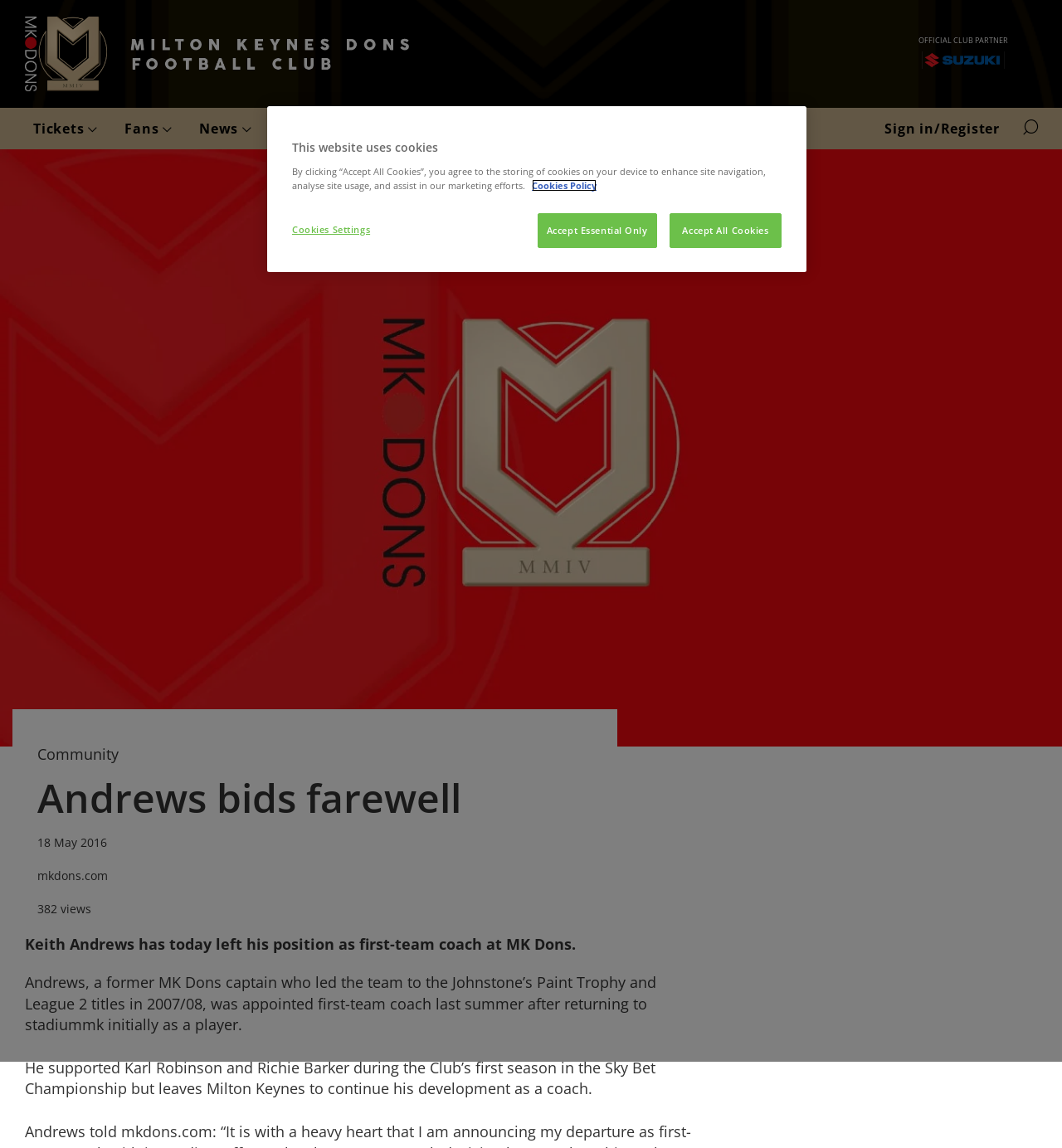What is the name of the team that Keith Andrews was coaching?
Look at the screenshot and give a one-word or phrase answer.

MK Dons